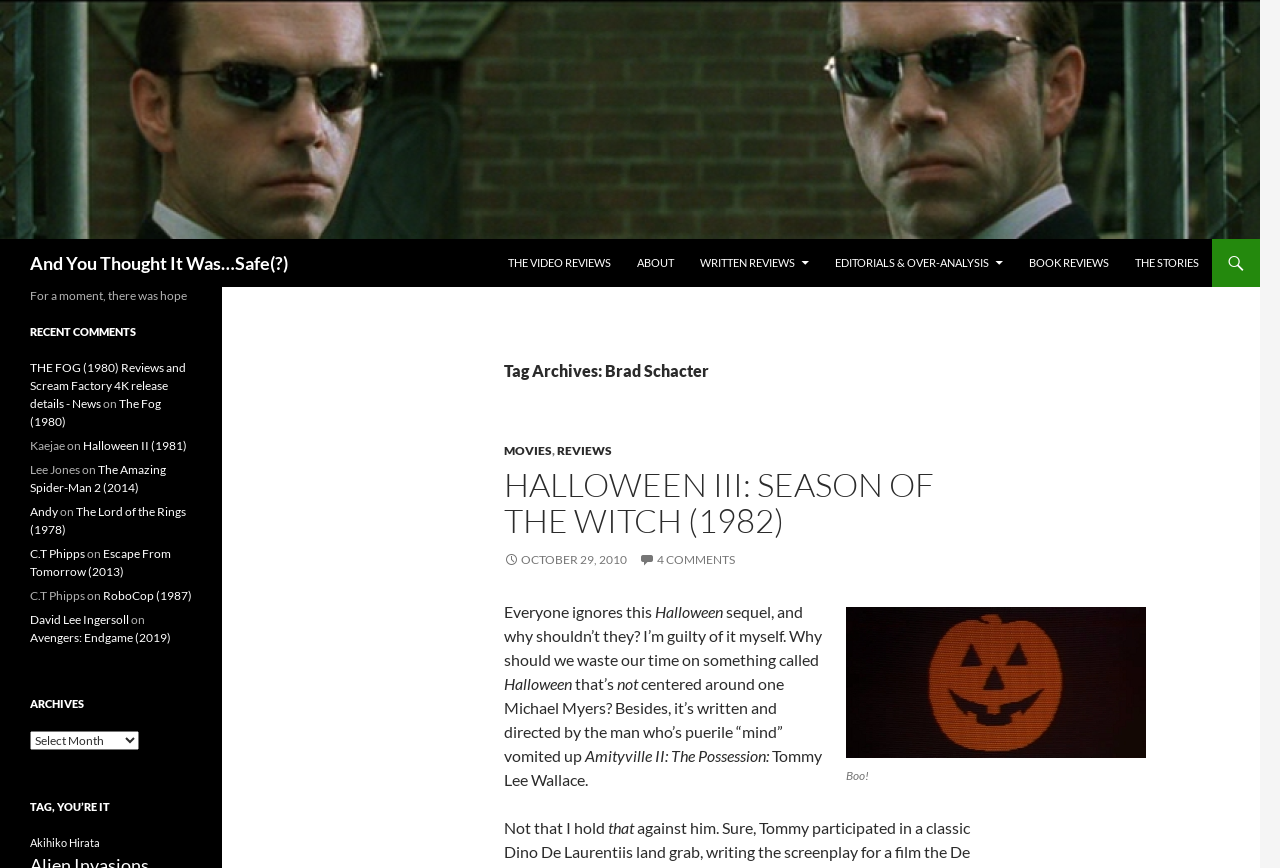Select the bounding box coordinates of the element I need to click to carry out the following instruction: "Check the 'RECENT COMMENTS'".

[0.023, 0.372, 0.15, 0.393]